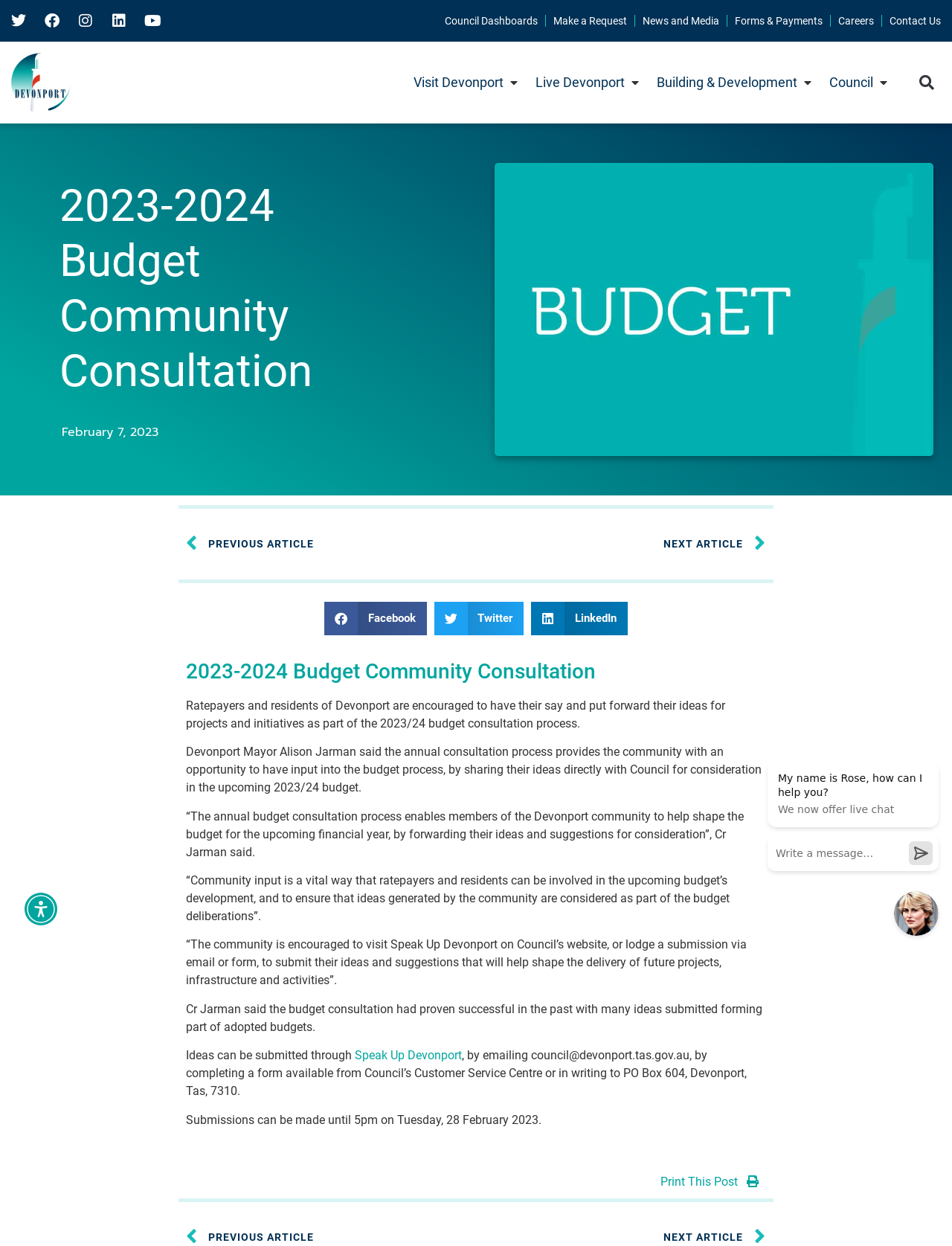Who is the Mayor of Devonport?
Please give a detailed and elaborate answer to the question.

I found the answer by reading the text 'Devonport Mayor Alison Jarman said...' which mentions the name of the Mayor.